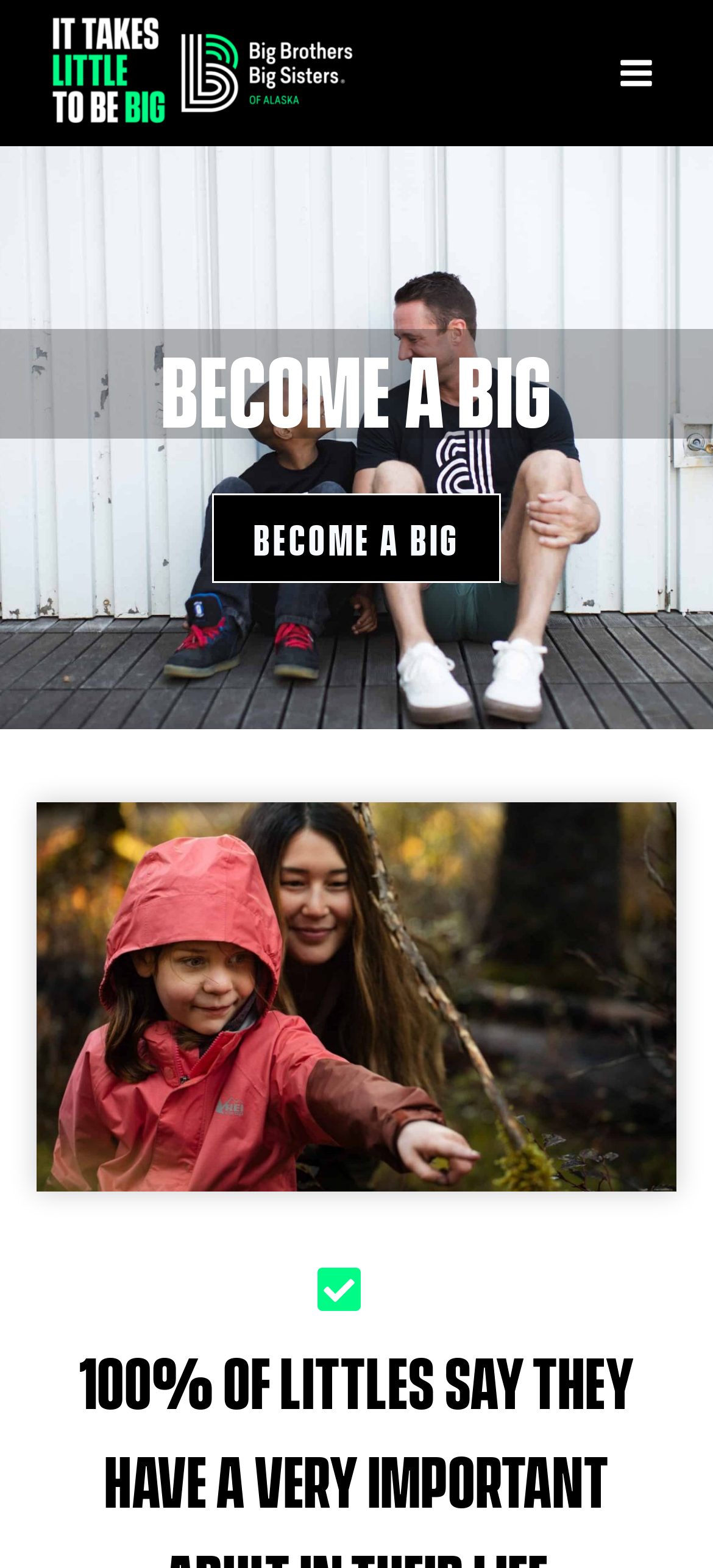Examine the screenshot and answer the question in as much detail as possible: What is the purpose of the 'BECOME A BIG' link?

The 'BECOME A BIG' link is located at the top of the webpage with a bounding box of [0.298, 0.315, 0.702, 0.372]. This link is likely used to provide more information about the program or initiative, allowing users to learn more about becoming a 'Big'.